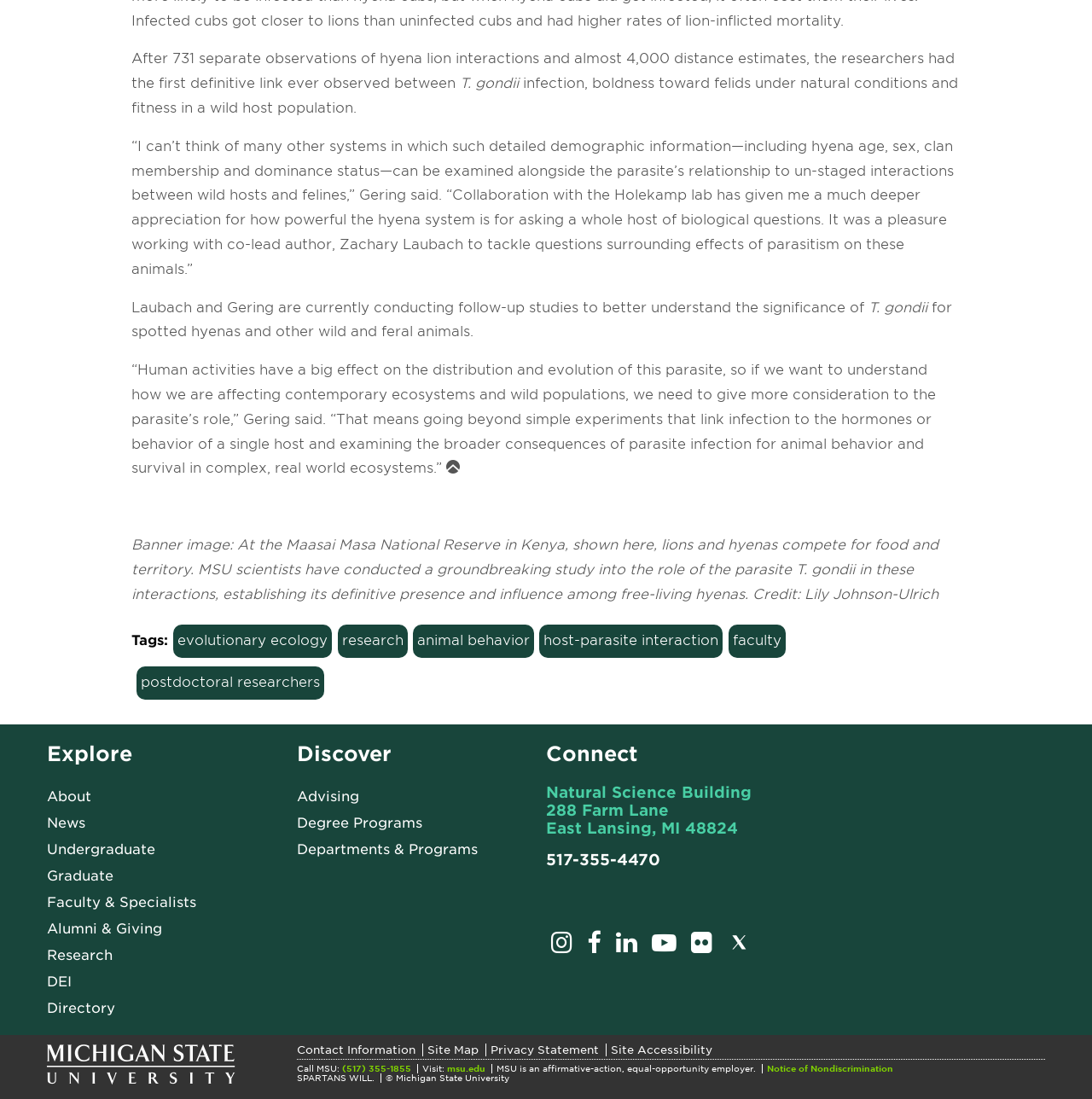Please provide a brief answer to the question using only one word or phrase: 
What is the name of the lab mentioned in the article?

Holekamp lab